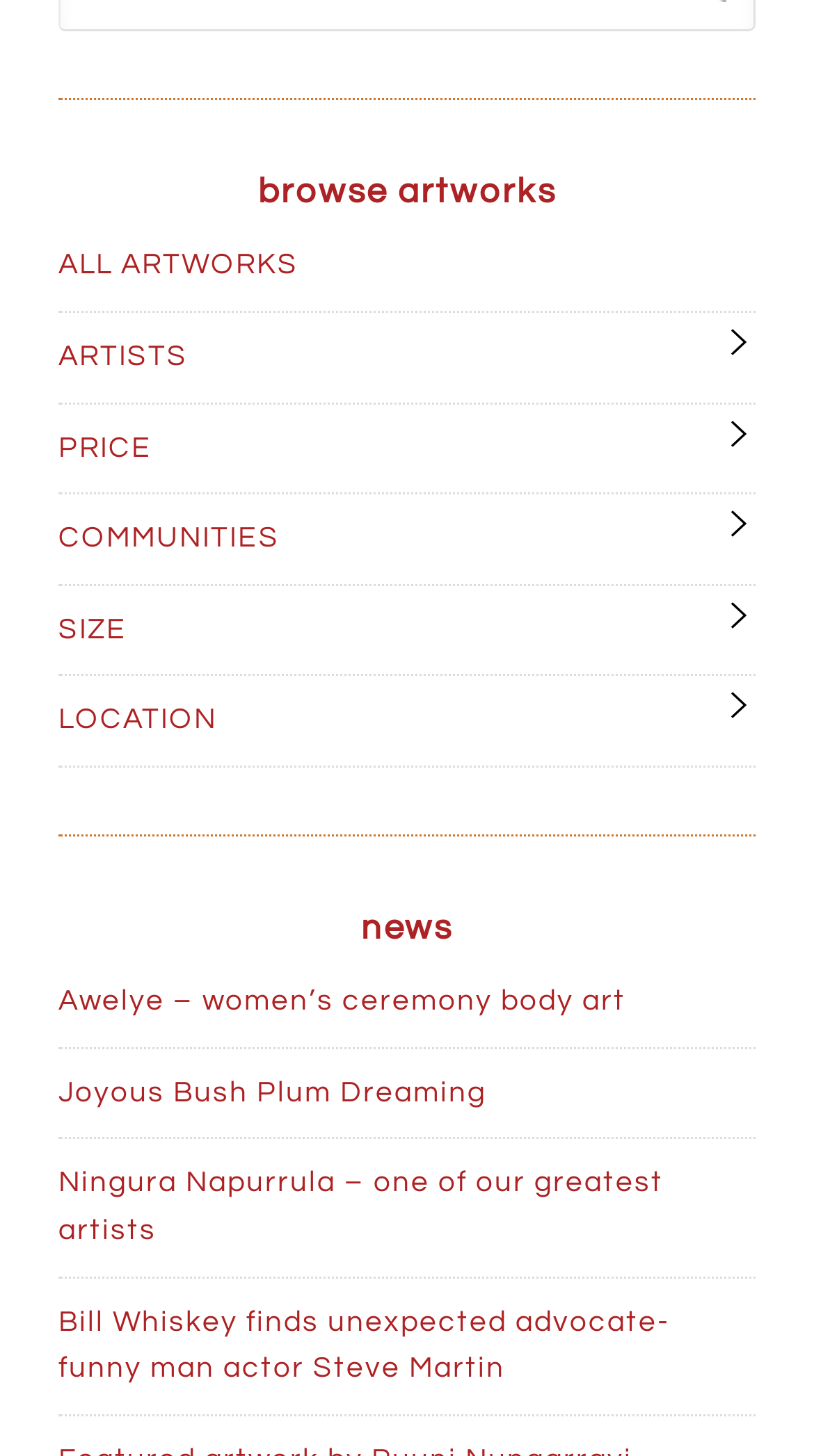Please provide a comprehensive response to the question based on the details in the image: What are the categories to browse artworks?

The webpage provides a navigation menu with links to browse artworks by different categories, which are ALL ARTWORKS, ARTISTS, PRICE, COMMUNITIES, SIZE, and LOCATION.